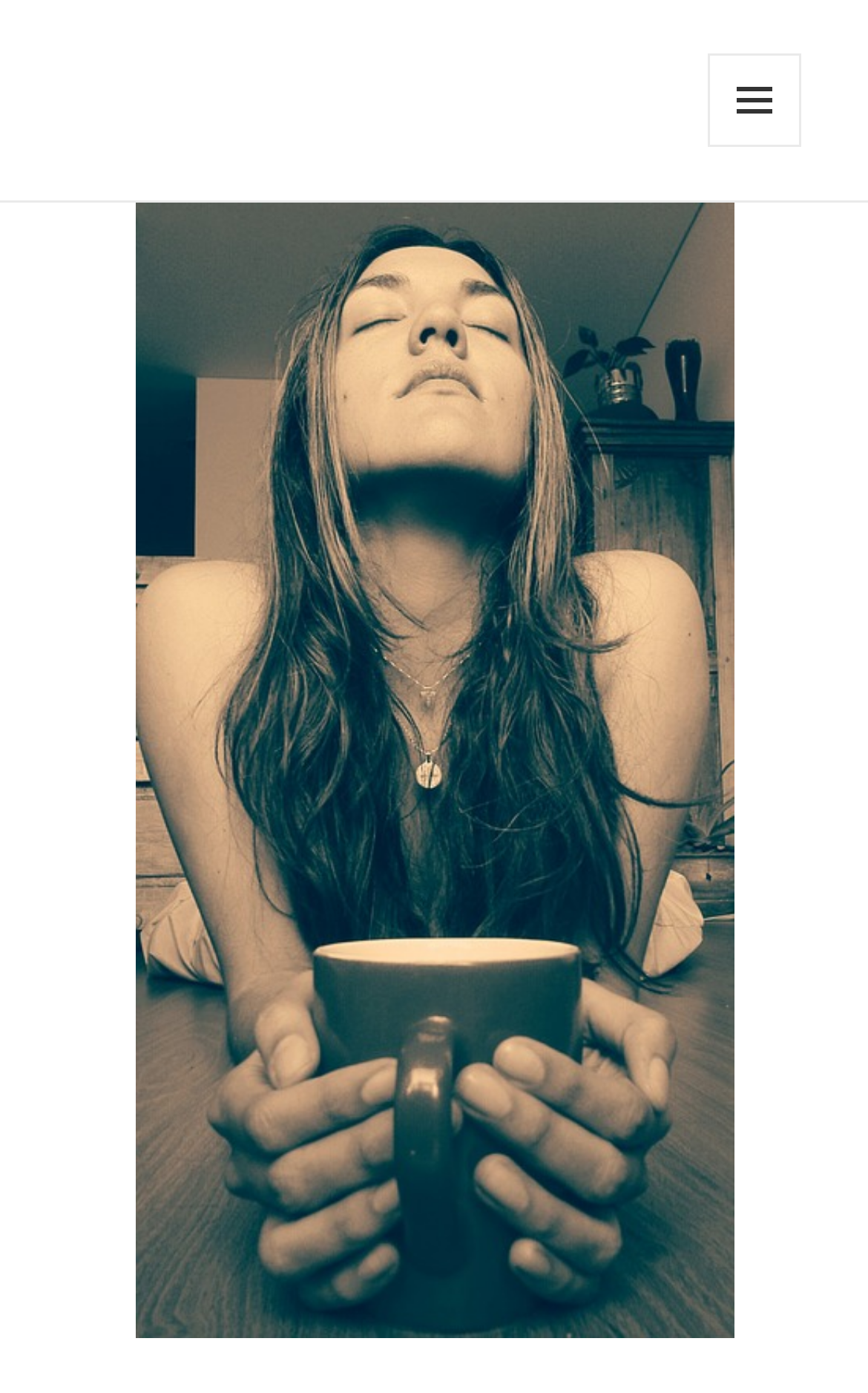From the element description: "Menu and widgets", extract the bounding box coordinates of the UI element. The coordinates should be expressed as four float numbers between 0 and 1, in the order [left, top, right, bottom].

[0.815, 0.038, 0.923, 0.105]